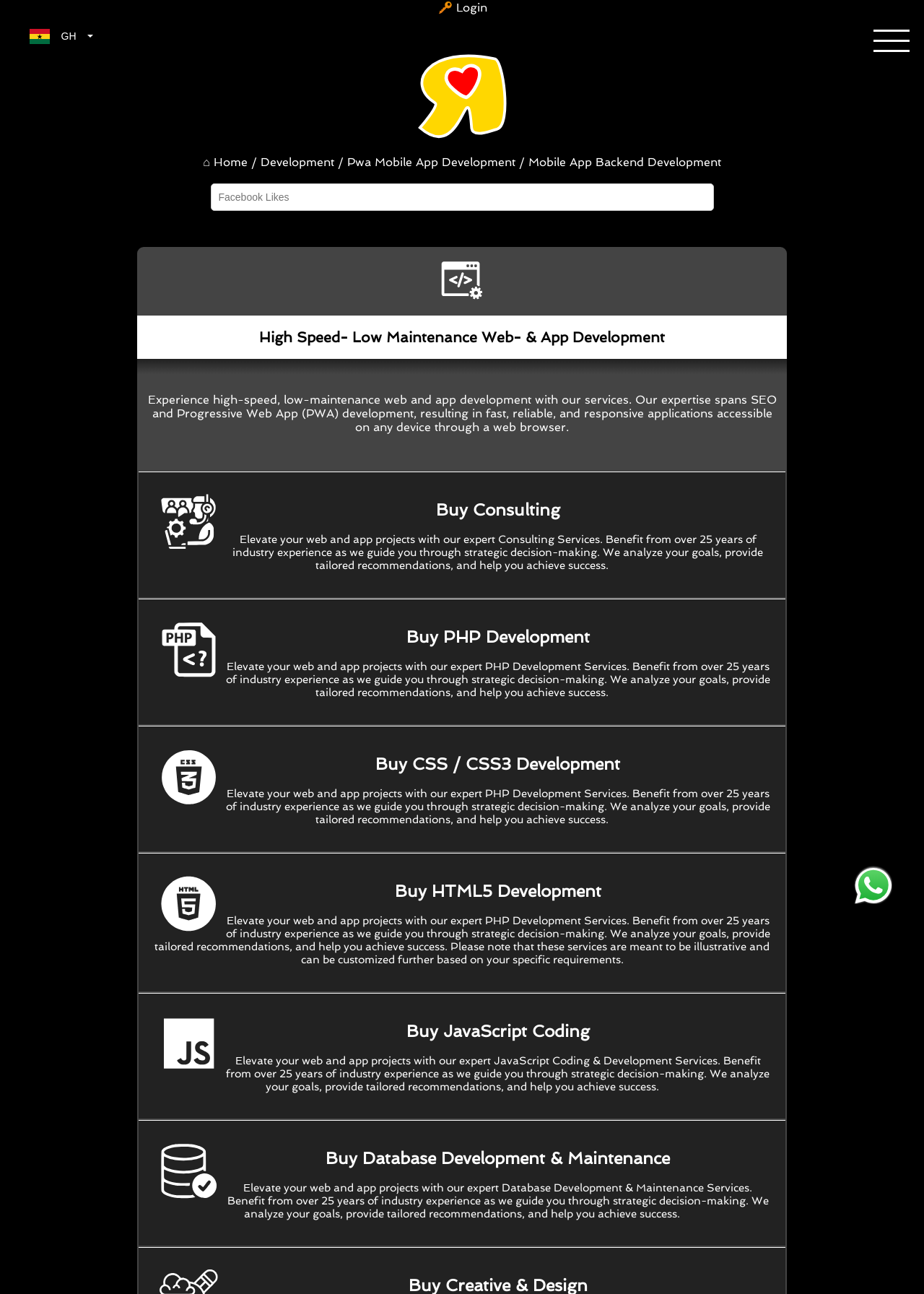What is the login button icon?
Based on the visual, give a brief answer using one word or a short phrase.

🔑